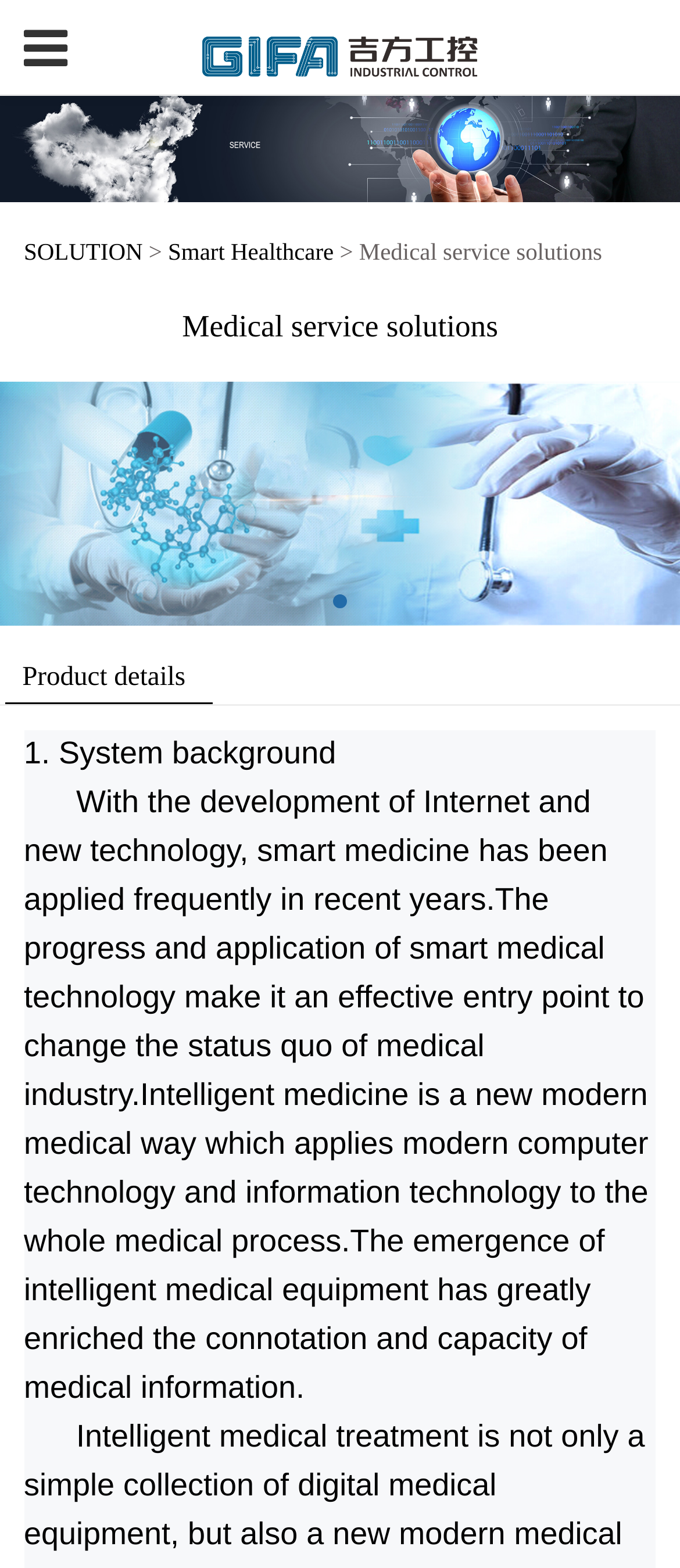Detail the various sections and features of the webpage.

The webpage is about medical service solutions. At the top, there is a prominent image taking up most of the width, with a link on the left side and another link on the right side. Below the image, there are three links in a row, labeled "SOLUTION", "Smart Healthcare", and "Medical service solutions". 

Below these links, there is a heading that repeats the title "Medical service solutions". Underneath the heading, there is a link that spans the full width of the page. 

Further down, there are two links, one labeled "Product details" on the left side, and another link on the right side. Below these links, there are two blocks of text. The first block is a title "1. System background", and the second block is a paragraph describing the development and application of smart medical technology, its impact on the medical industry, and the emergence of intelligent medical equipment.